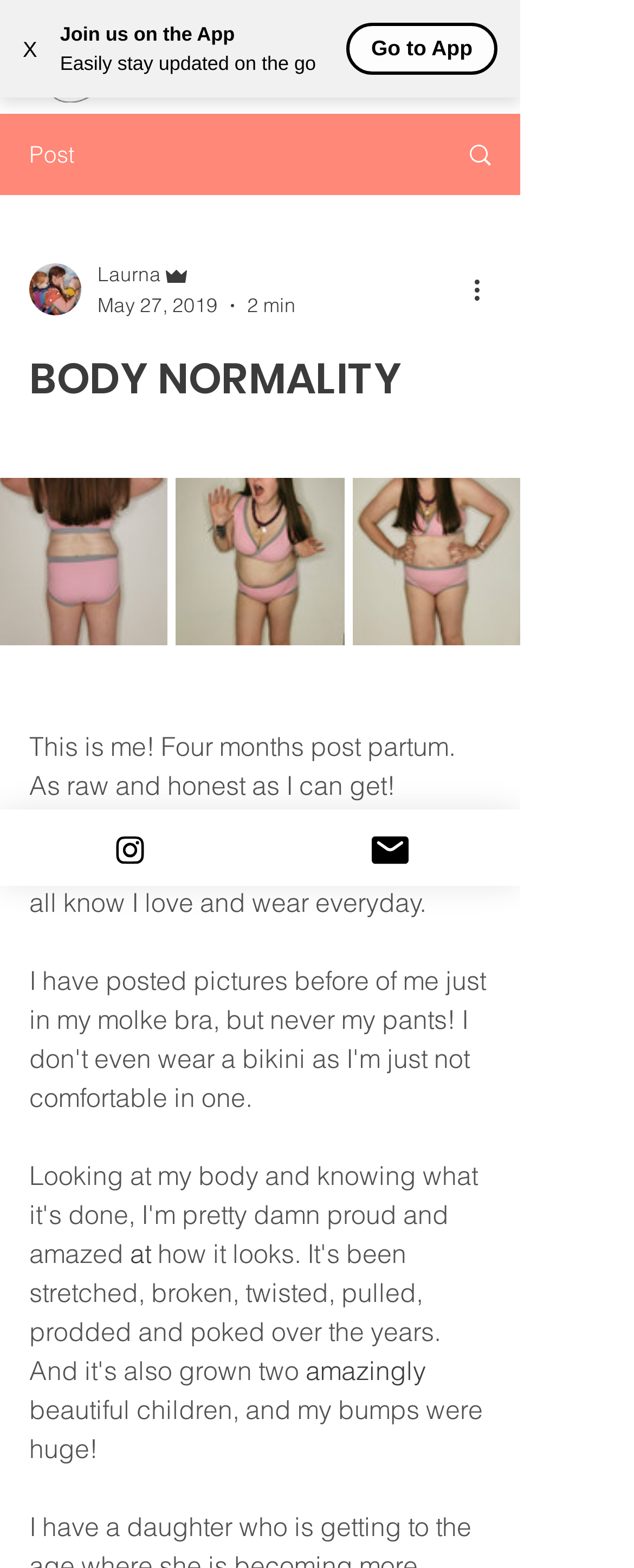Please specify the bounding box coordinates of the clickable region necessary for completing the following instruction: "Open navigation menu". The coordinates must consist of four float numbers between 0 and 1, i.e., [left, top, right, bottom].

[0.651, 0.013, 0.779, 0.065]